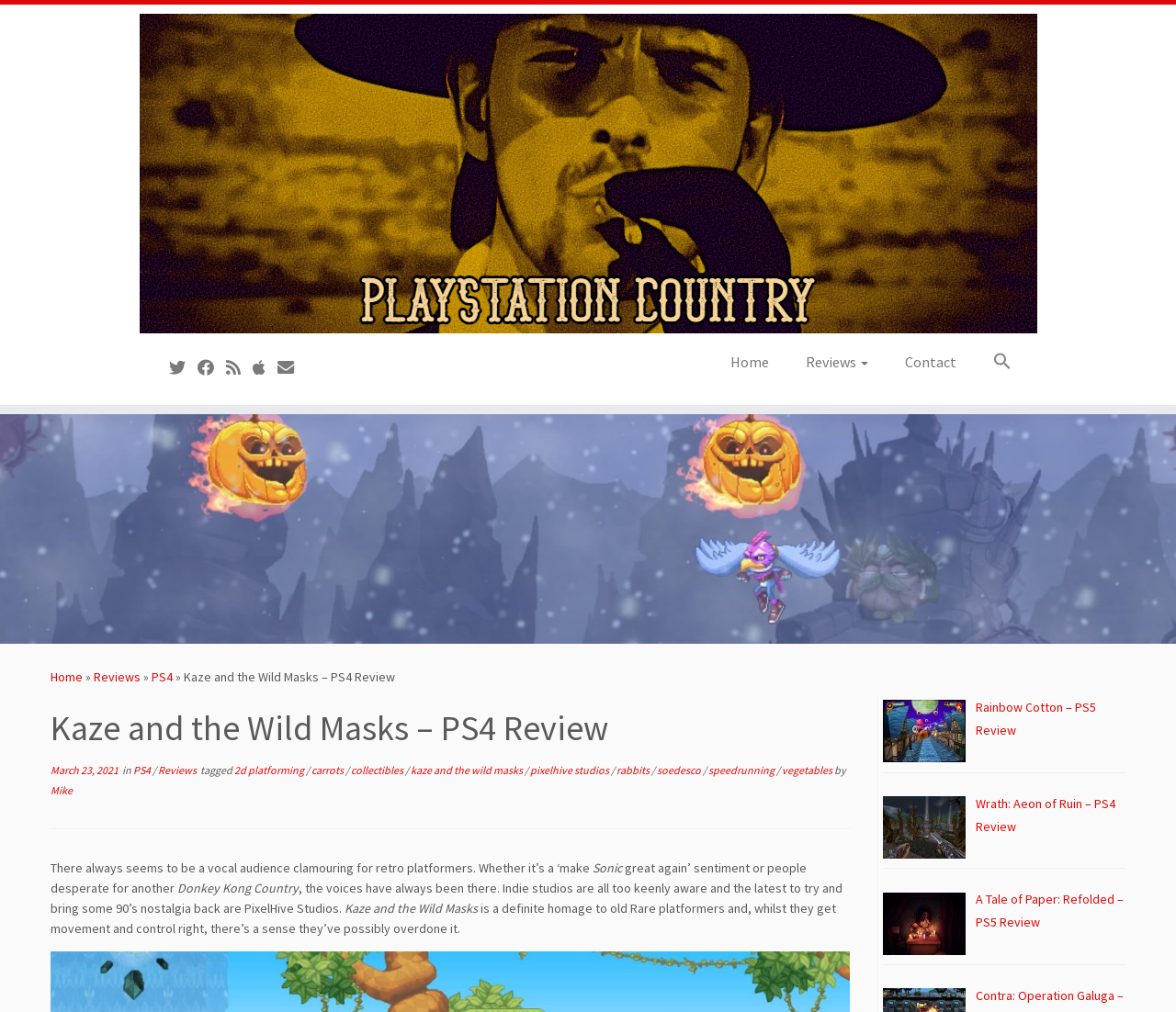How many social media links are available?
Please answer using one word or phrase, based on the screenshot.

5